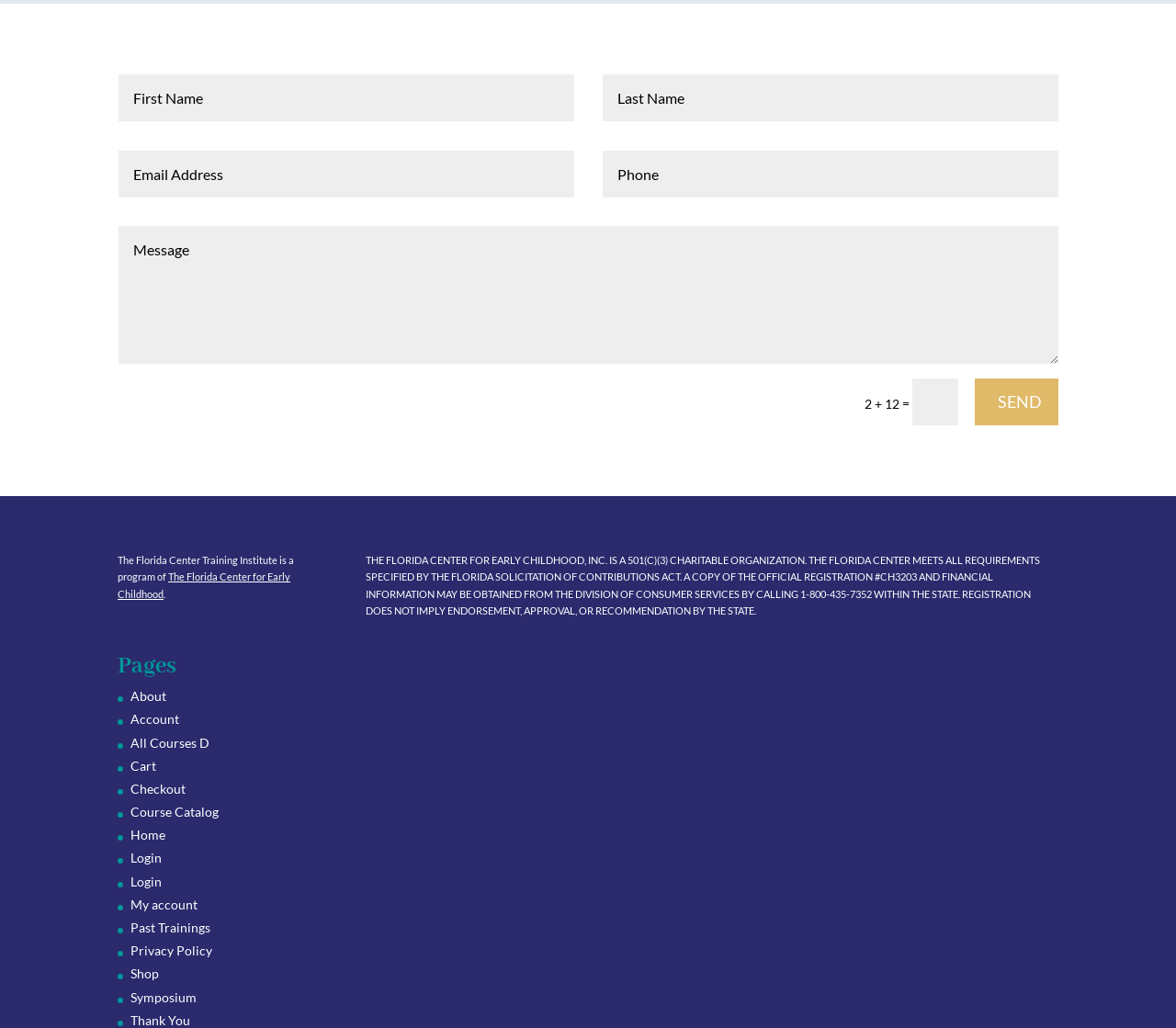Locate the bounding box coordinates for the element described below: "Cart". The coordinates must be four float values between 0 and 1, formatted as [left, top, right, bottom].

[0.111, 0.737, 0.133, 0.752]